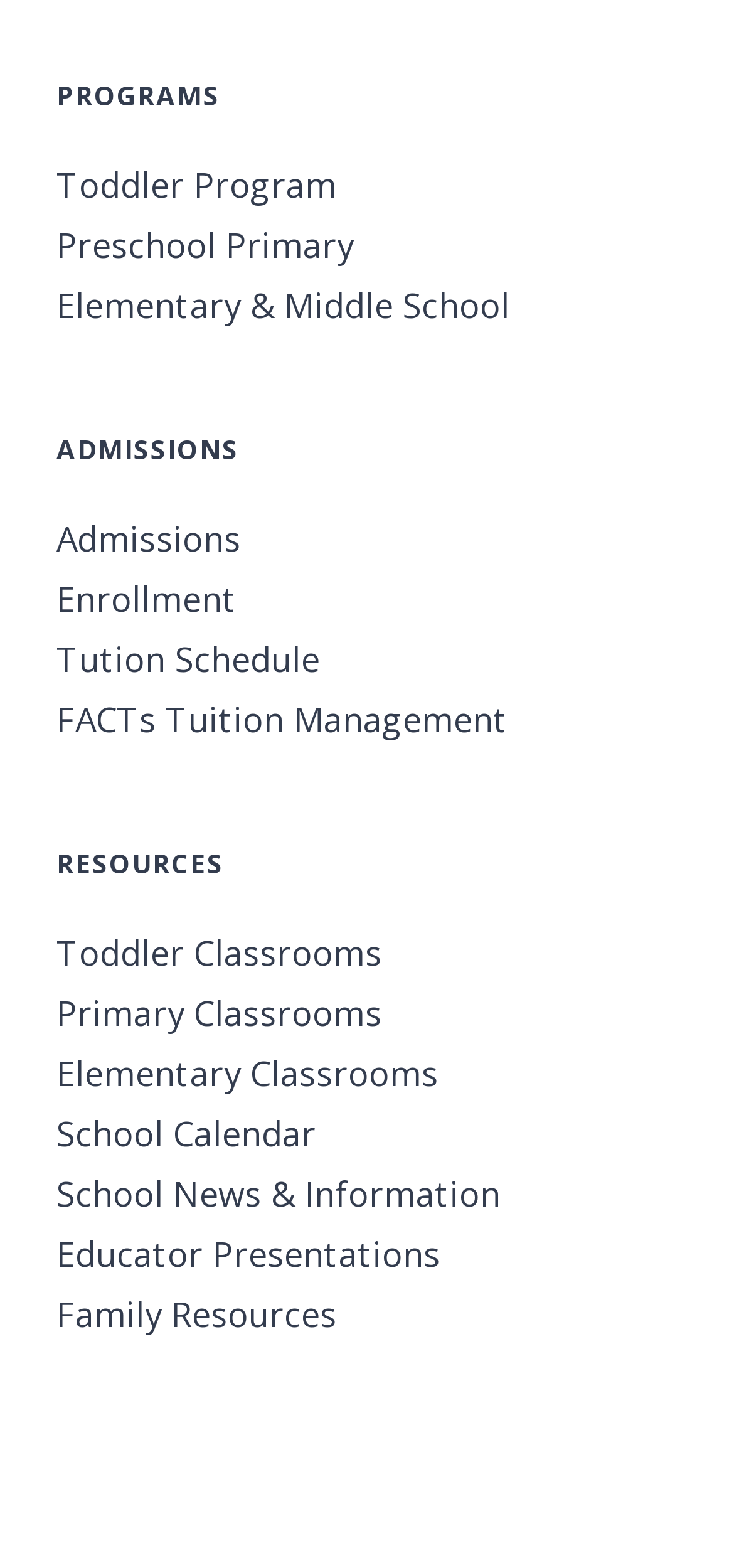Locate the bounding box coordinates of the clickable area to execute the instruction: "Check School Calendar". Provide the coordinates as four float numbers between 0 and 1, represented as [left, top, right, bottom].

[0.077, 0.704, 0.923, 0.742]